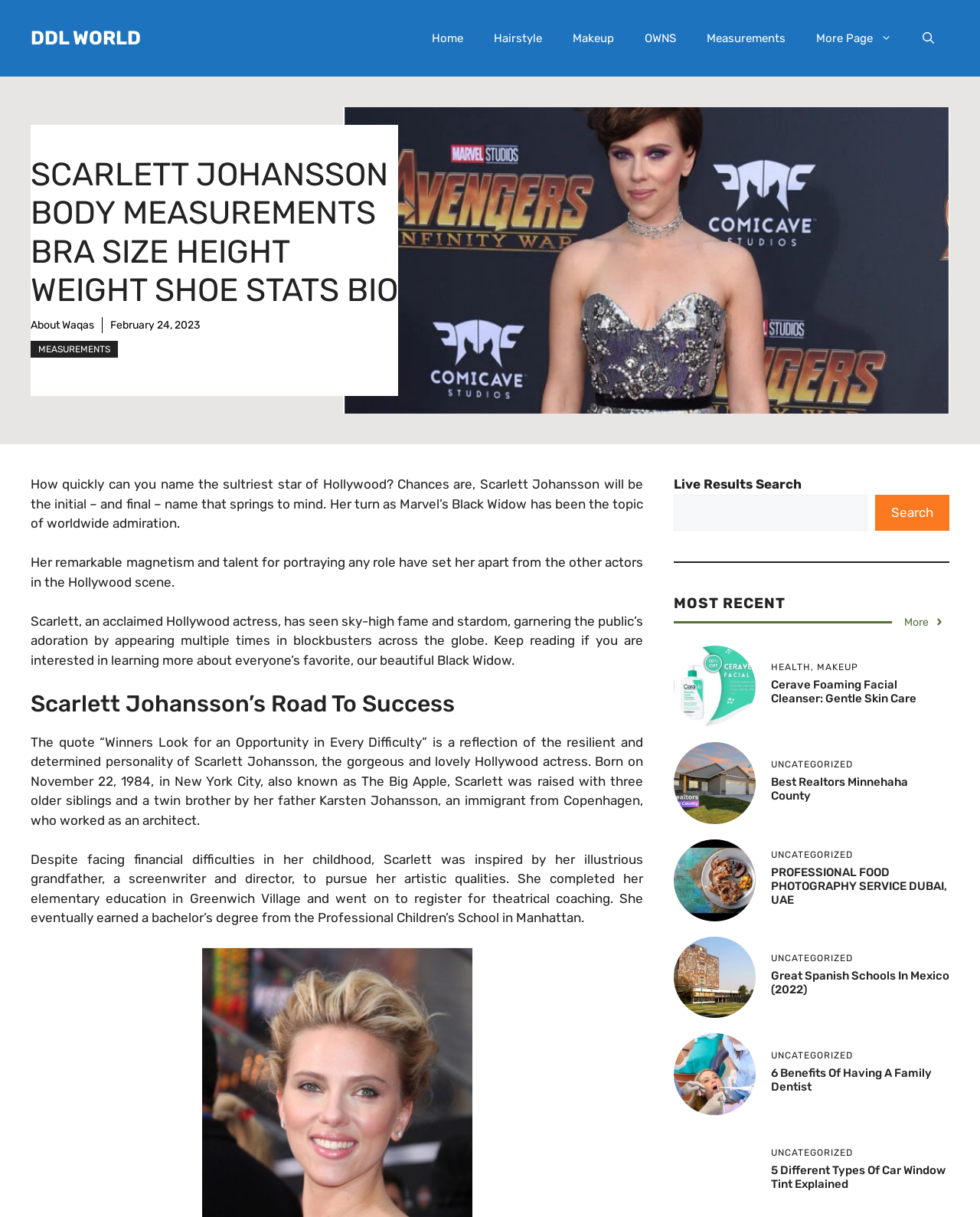Specify the bounding box coordinates of the area to click in order to follow the given instruction: "Read more about Scarlett Johansson's body measurements."

[0.031, 0.28, 0.12, 0.294]